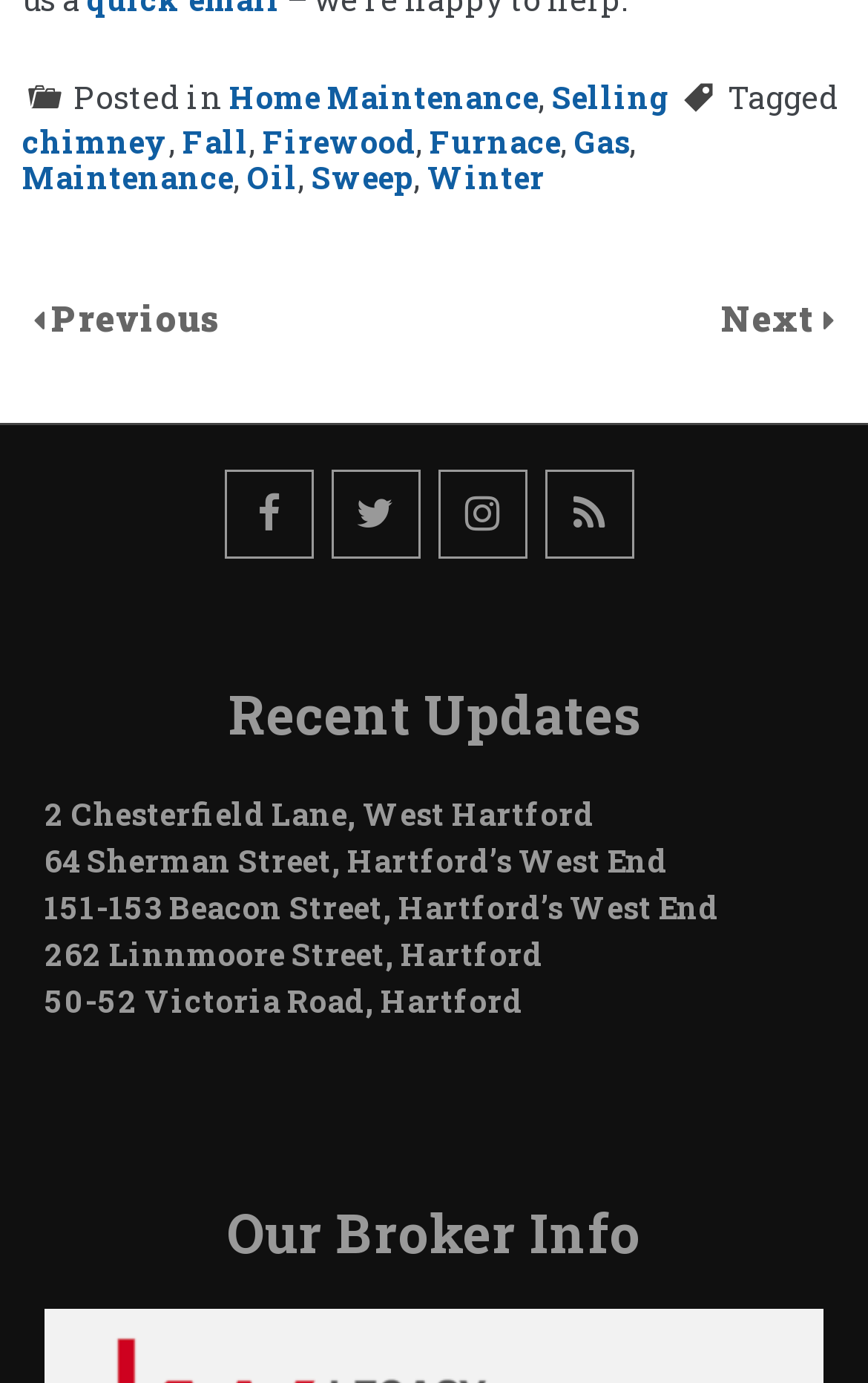Please find the bounding box coordinates of the clickable region needed to complete the following instruction: "Click on the '2 Chesterfield Lane, West Hartford' link". The bounding box coordinates must consist of four float numbers between 0 and 1, i.e., [left, top, right, bottom].

[0.051, 0.574, 0.685, 0.604]